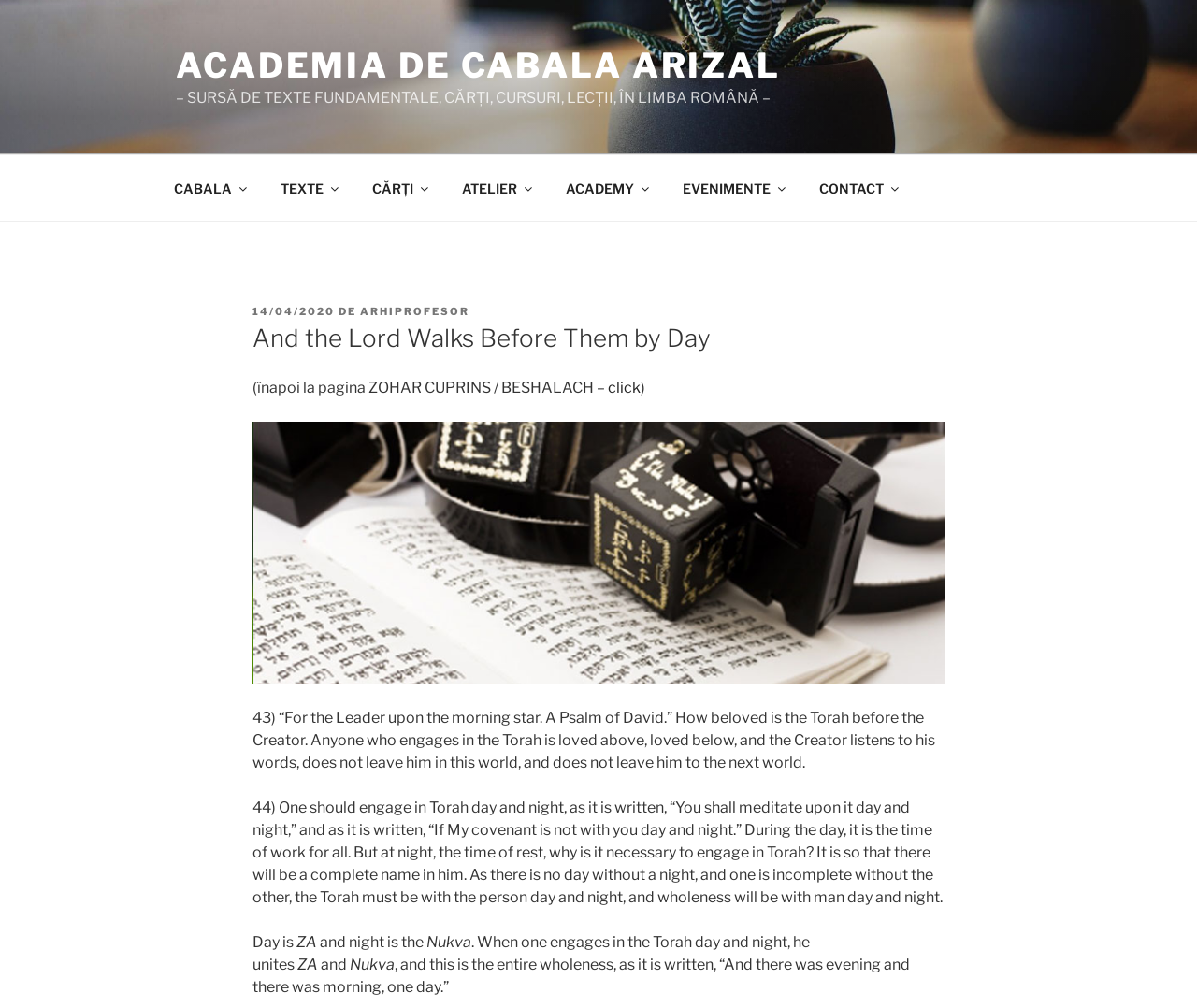What is the name of the academy?
Please provide a detailed answer to the question.

The name of the academy can be found in the image and link at the top of the webpage, which says 'ACADEMIA DE CABALA ARIZAL'.